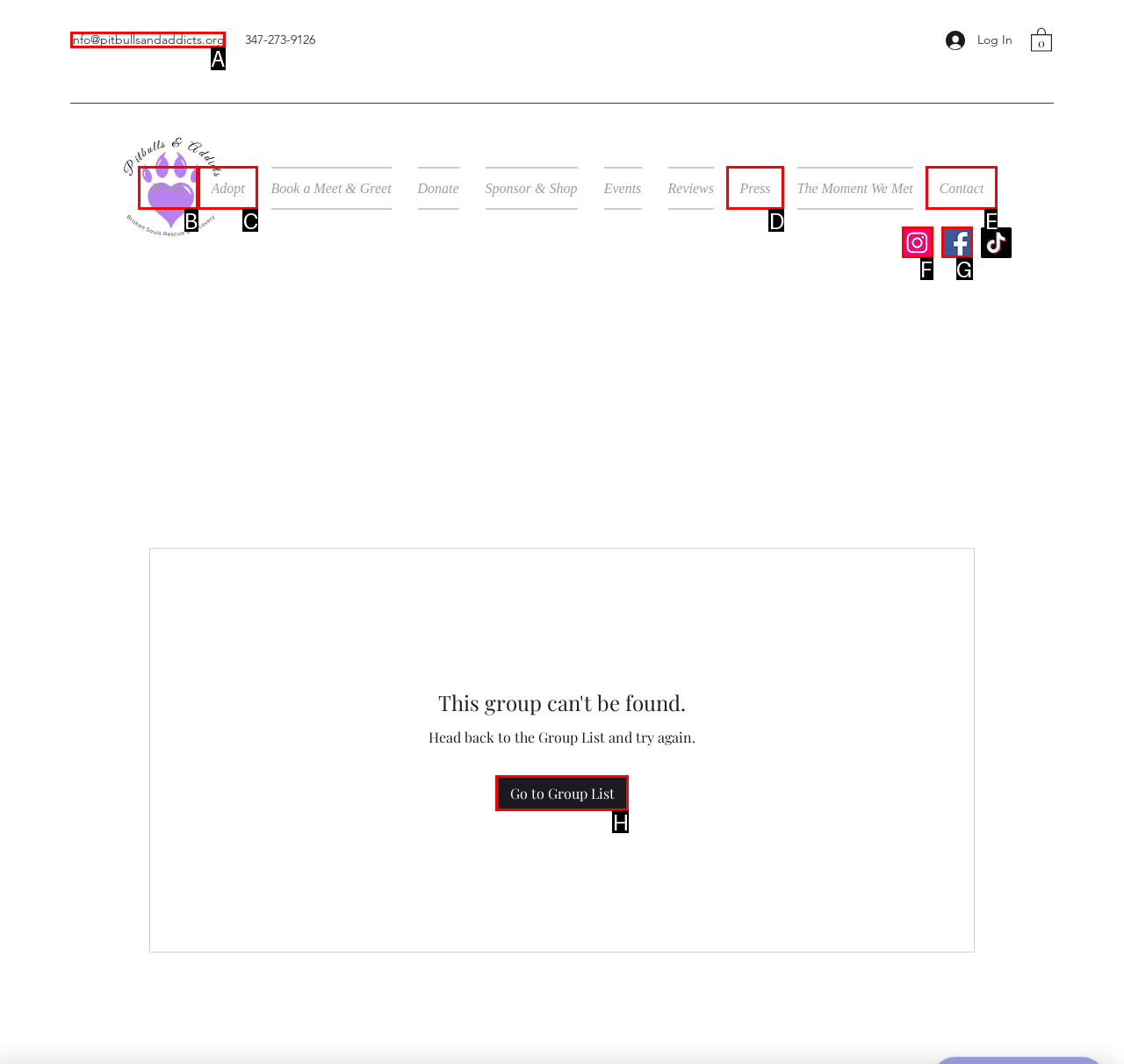Based on the task: Visit the Home page, which UI element should be clicked? Answer with the letter that corresponds to the correct option from the choices given.

B